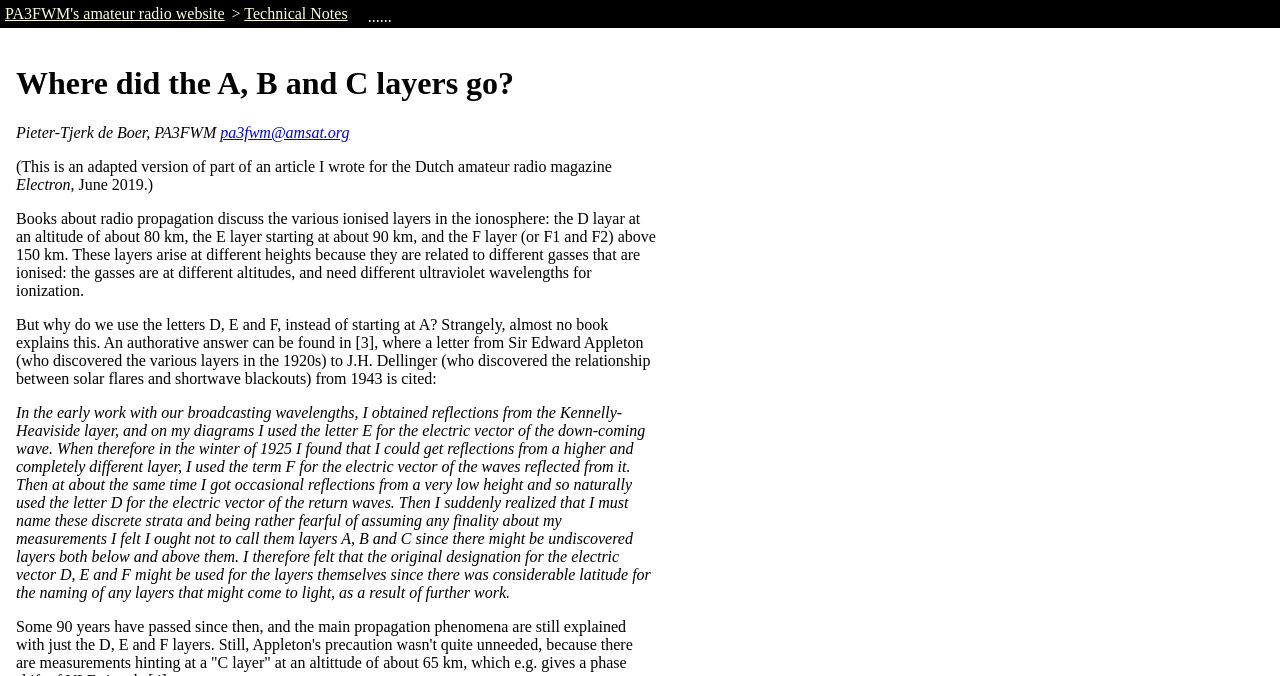Please find the bounding box coordinates of the element that needs to be clicked to perform the following instruction: "Read about Technical Notes". The bounding box coordinates should be four float numbers between 0 and 1, represented as [left, top, right, bottom].

[0.191, 0.007, 0.272, 0.033]